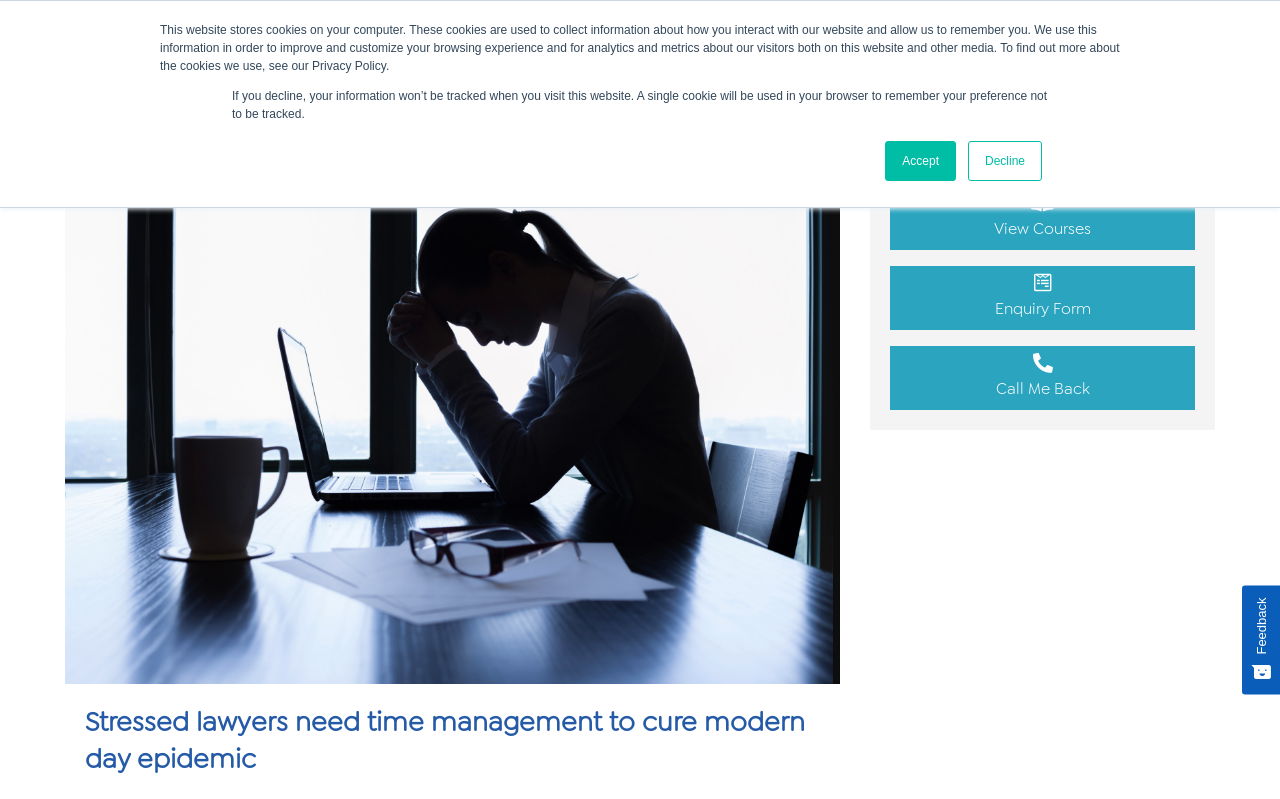Show the bounding box coordinates for the HTML element as described: "FAQs".

[0.802, 0.07, 0.876, 0.126]